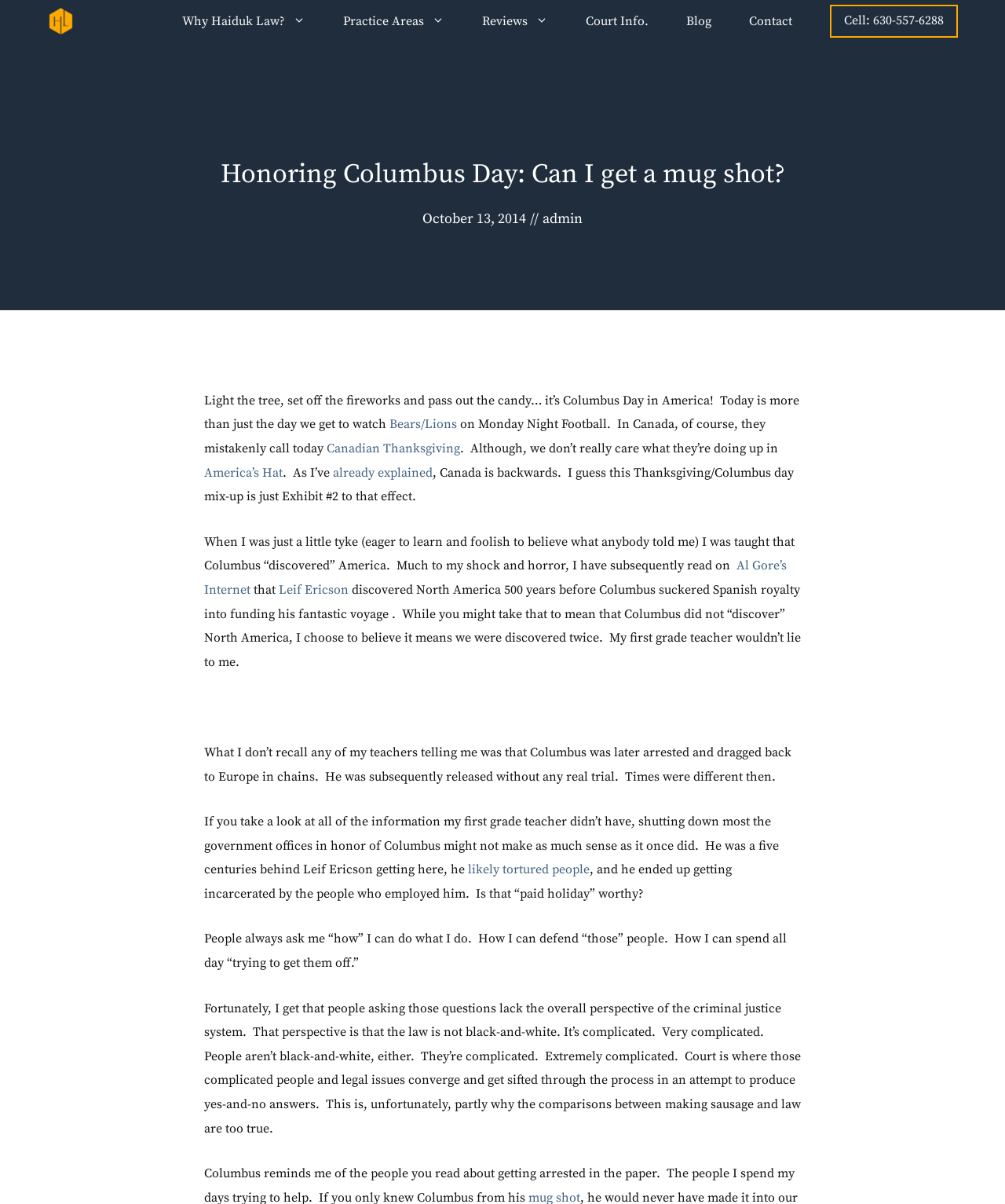Determine the bounding box coordinates of the element that should be clicked to execute the following command: "Click the 'admin' link".

[0.54, 0.174, 0.58, 0.189]